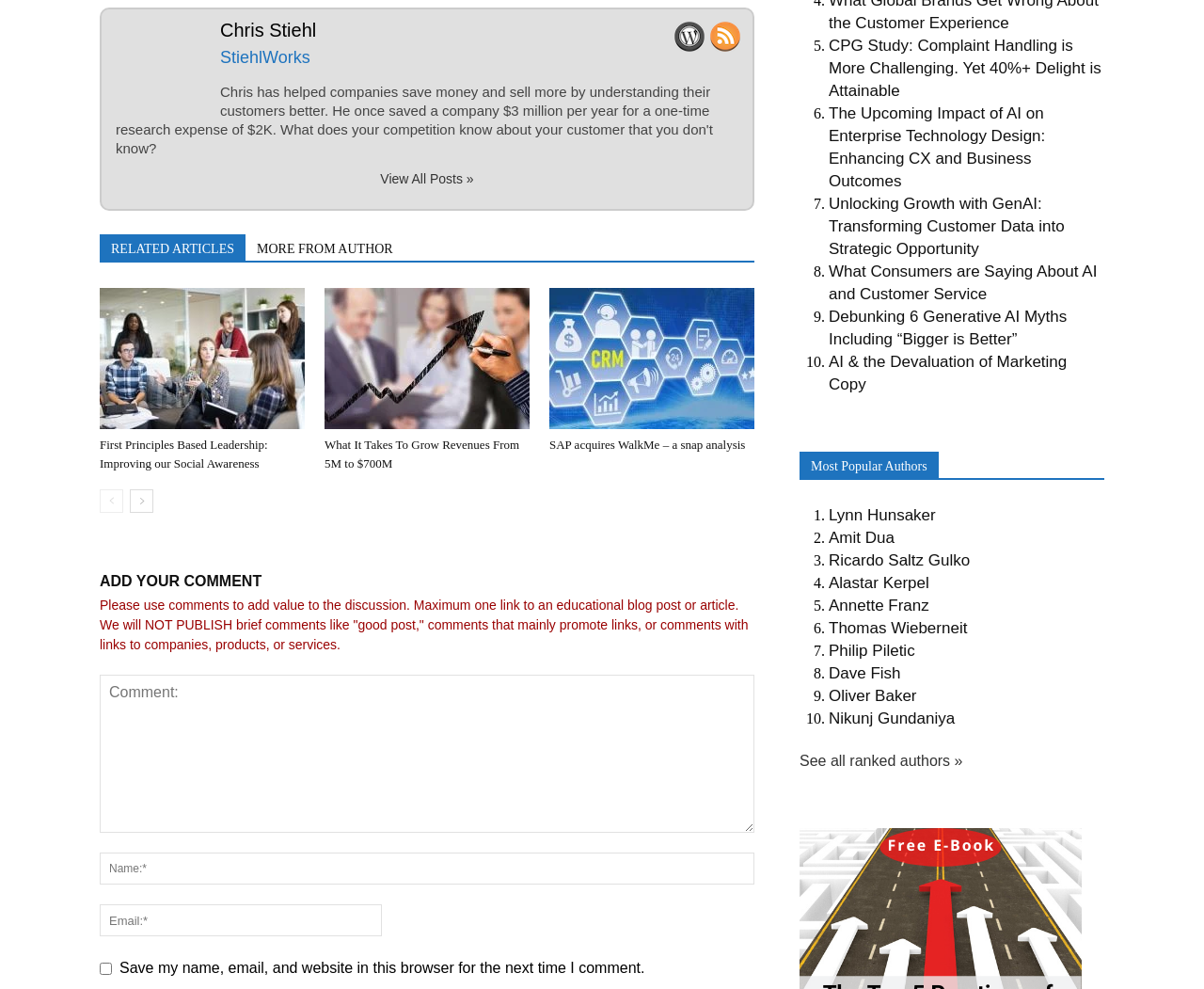Answer the question briefly using a single word or phrase: 
What is the author of the first article?

Chris Stiehl